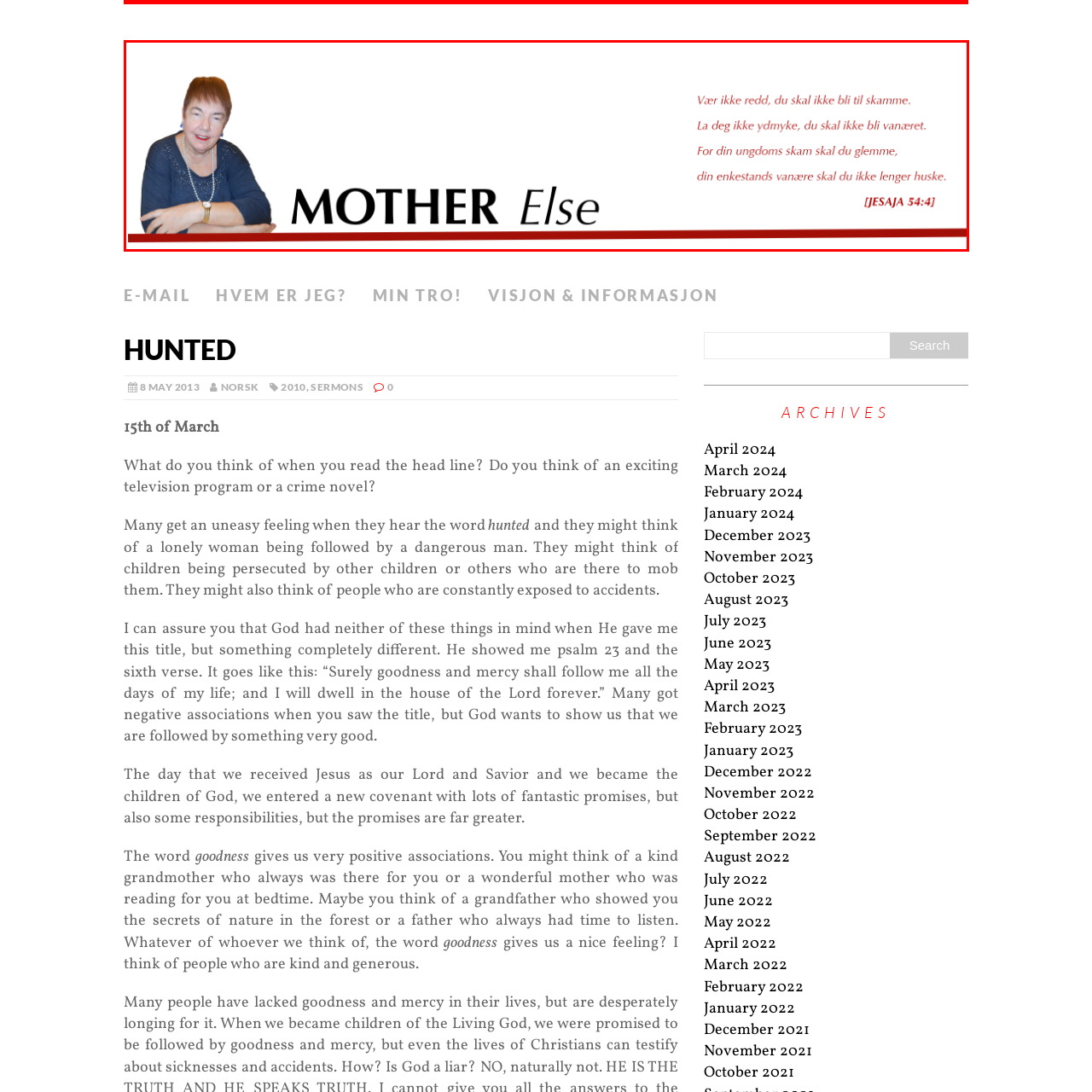What is the source of the poignant quote?
Inspect the image enclosed by the red bounding box and provide a detailed and comprehensive answer to the question.

The large, bold title 'MOTHER Else' draws attention, positioned prominently at the bottom of the image, juxtaposed with a poignant quote from Isaiah 54:4, which translates to encouraging messages about not being afraid or ashamed.